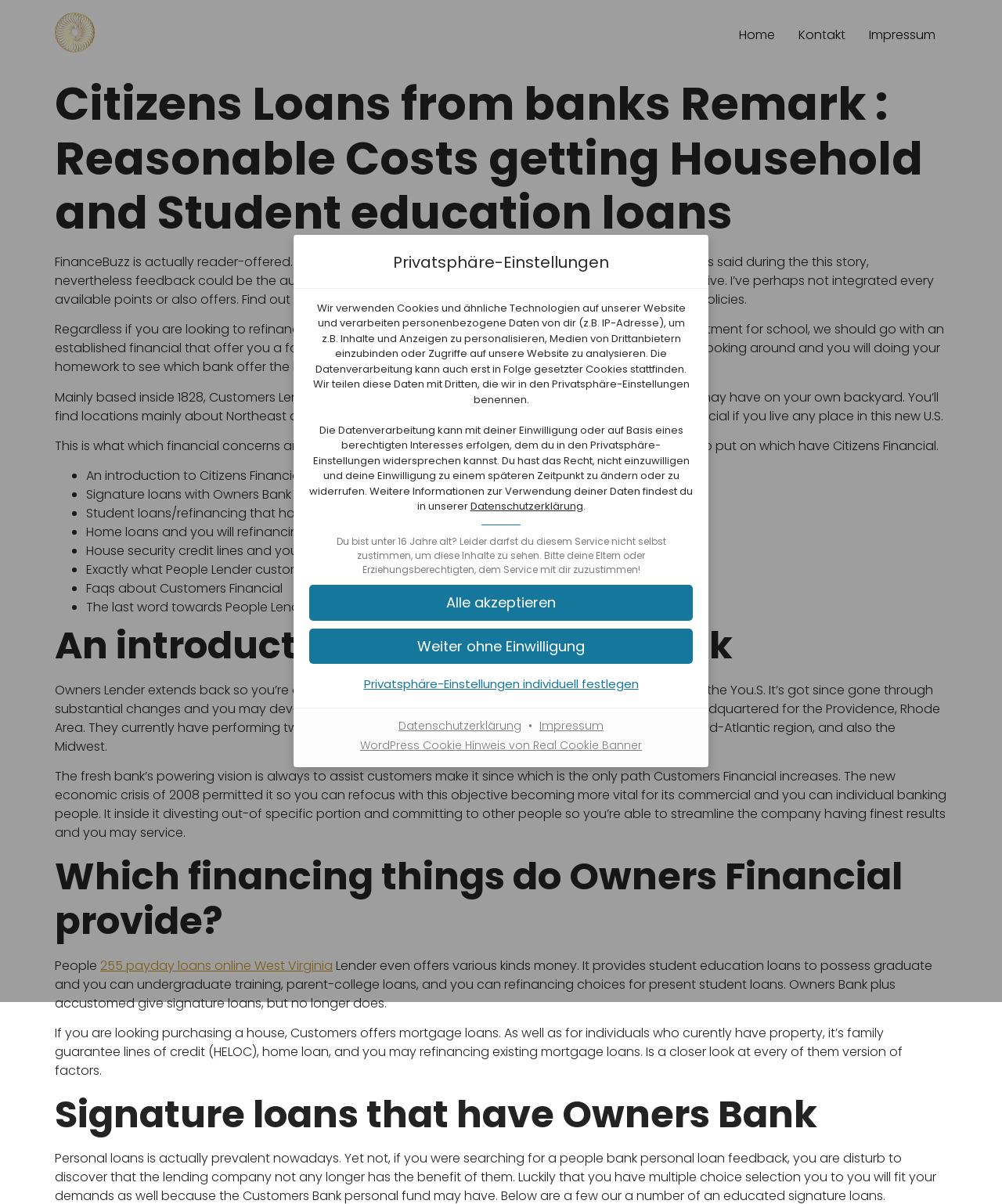Identify the bounding box coordinates of the element to click to follow this instruction: 'Go to imprint'. Ensure the coordinates are four float values between 0 and 1, provided as [left, top, right, bottom].

[0.534, 0.596, 0.606, 0.609]